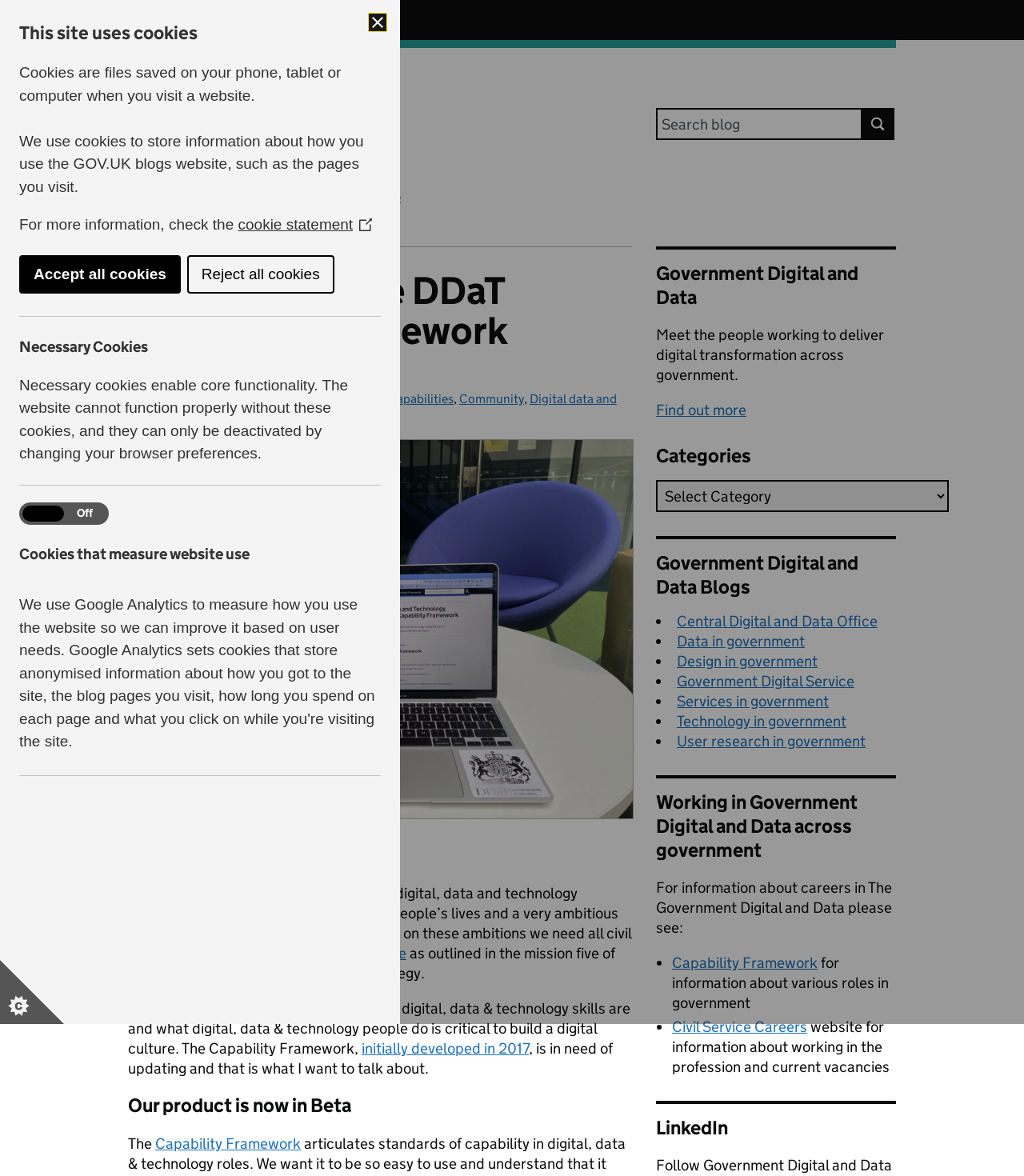Please identify the bounding box coordinates of the area that needs to be clicked to fulfill the following instruction: "View TAG CLOUD."

None